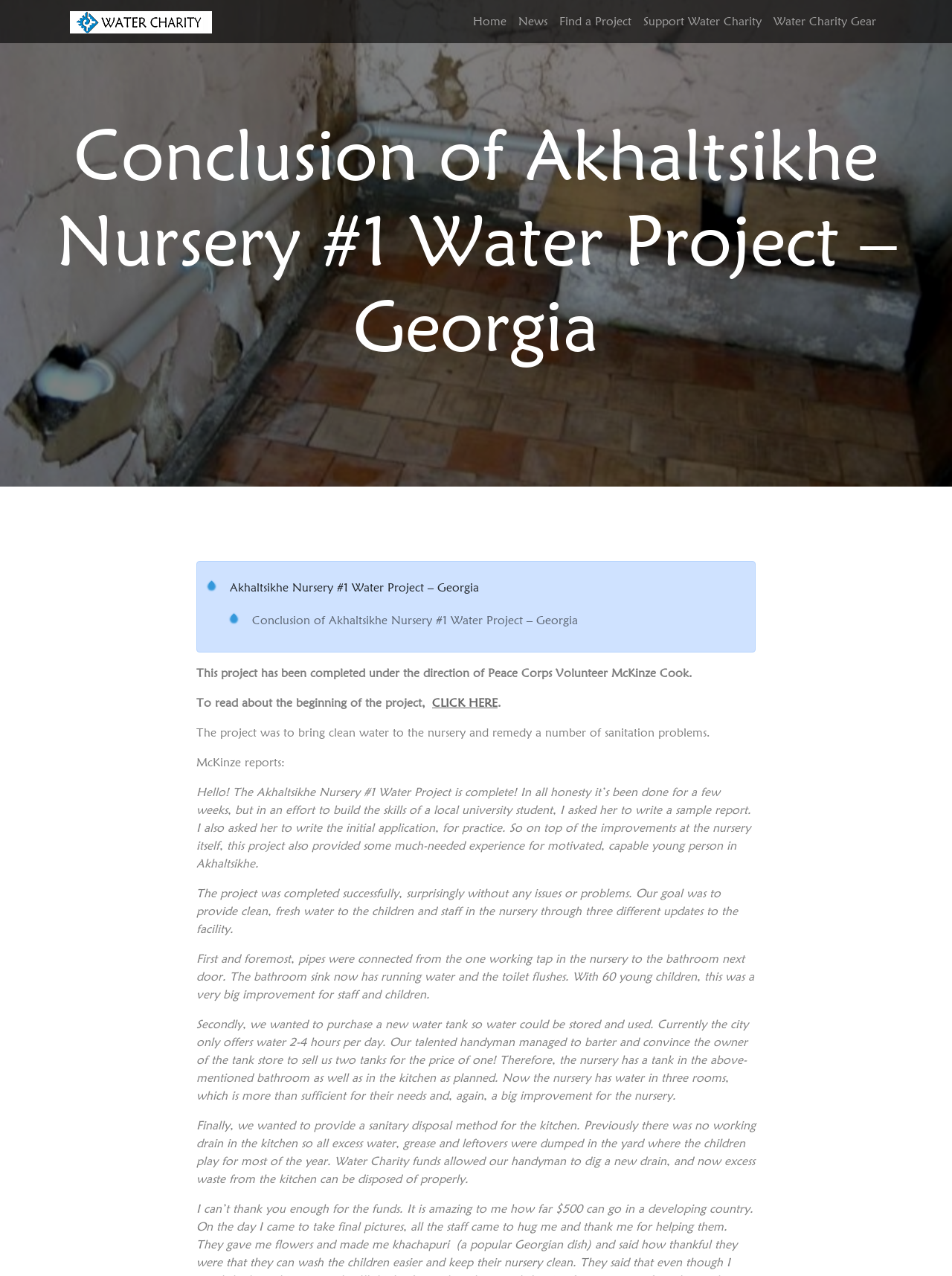What was the previous method of disposing waste in the kitchen?
Based on the image, answer the question with a single word or brief phrase.

Dumping in the yard